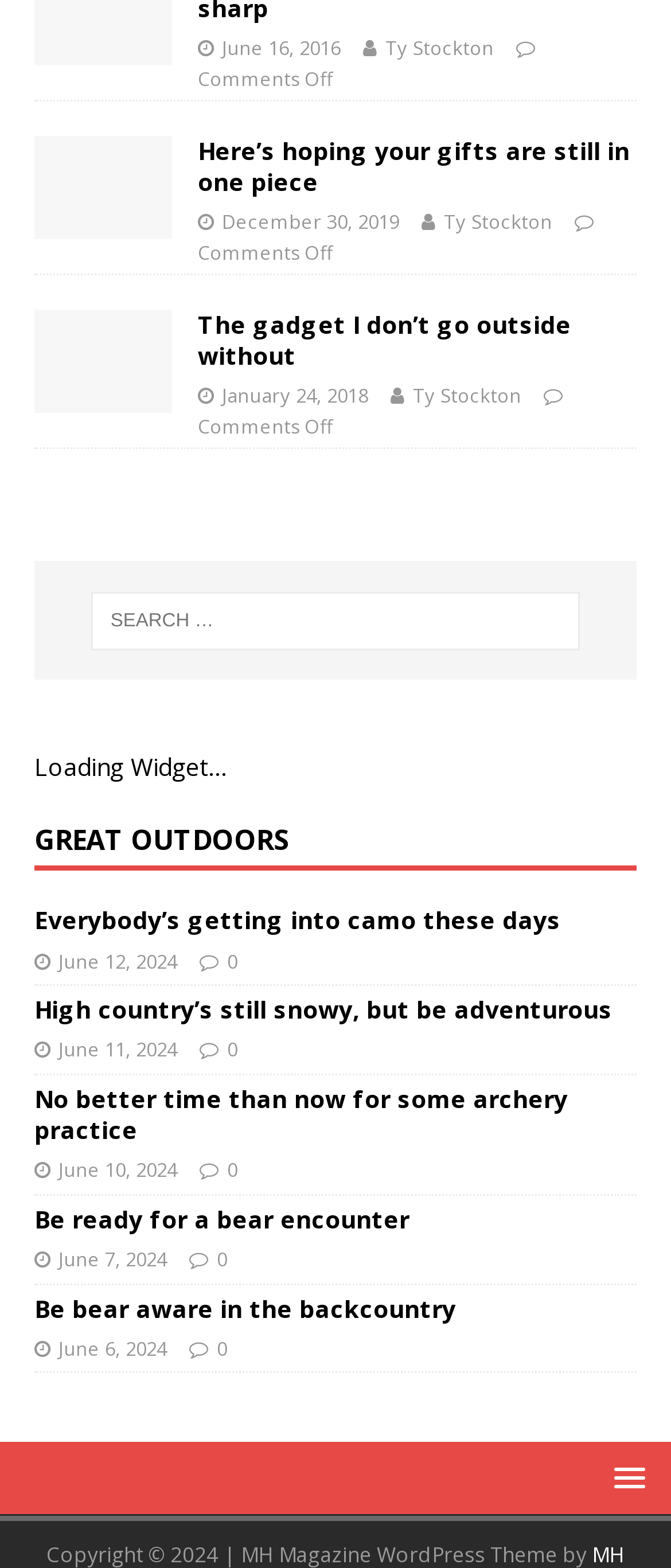Respond with a single word or short phrase to the following question: 
What is the name of the website or blog?

GREAT OUTDOORS